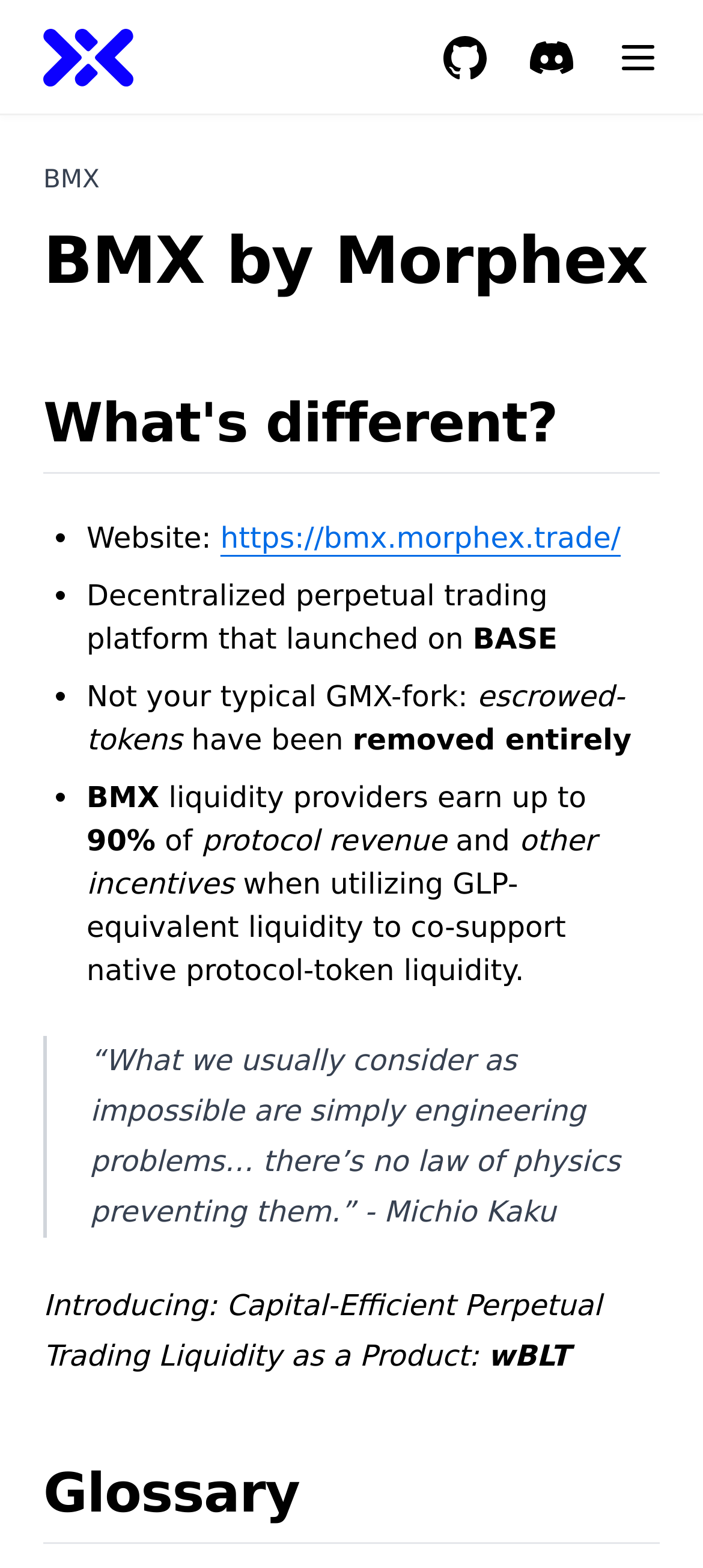Please find the bounding box for the UI component described as follows: "Morphies NFT".

[0.103, 0.125, 0.928, 0.163]